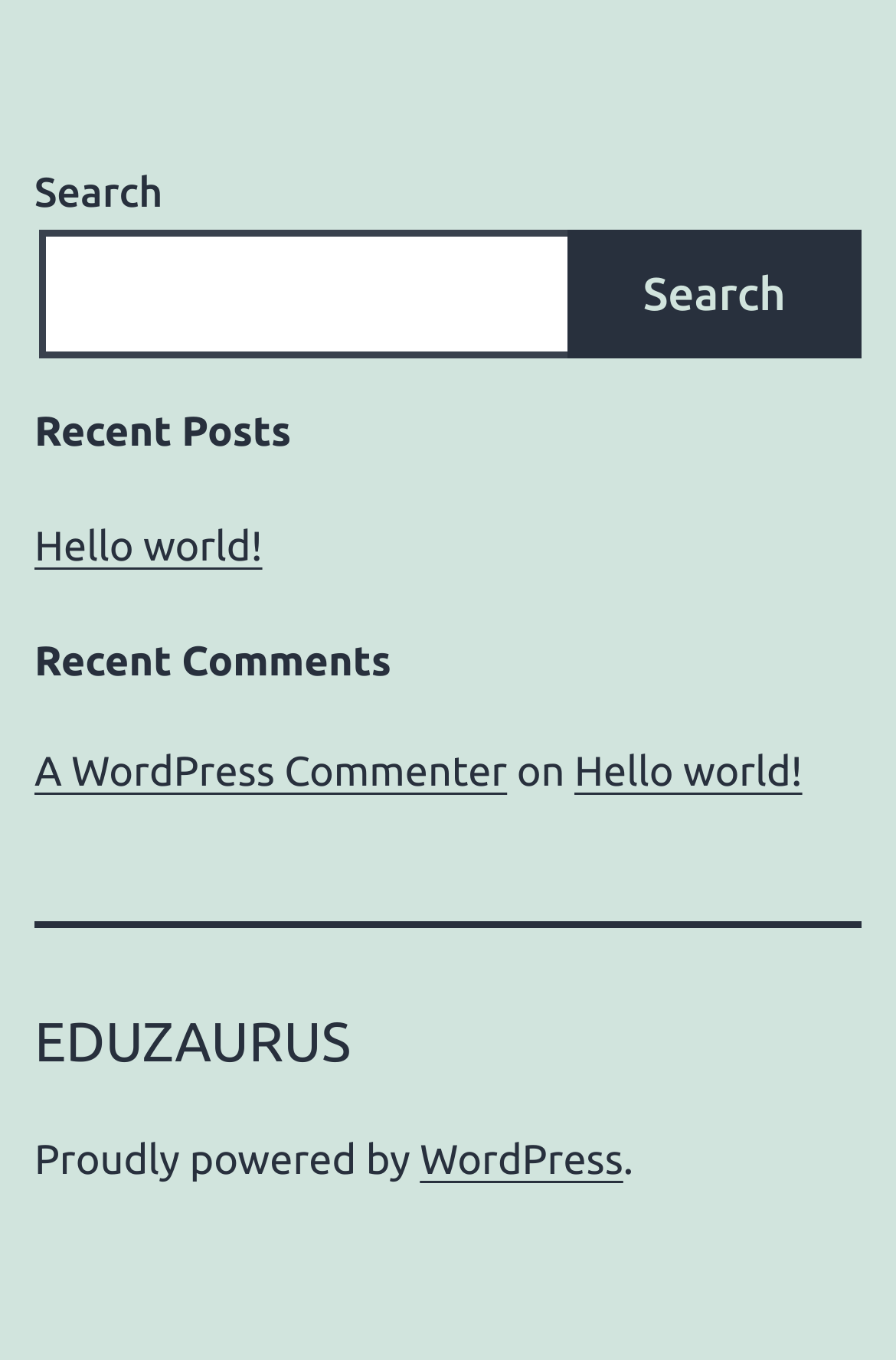Please answer the following question as detailed as possible based on the image: 
How many recent posts are listed?

Under the 'Recent Posts' heading, there is only one link 'Hello world!' which suggests that there is only one recent post listed.